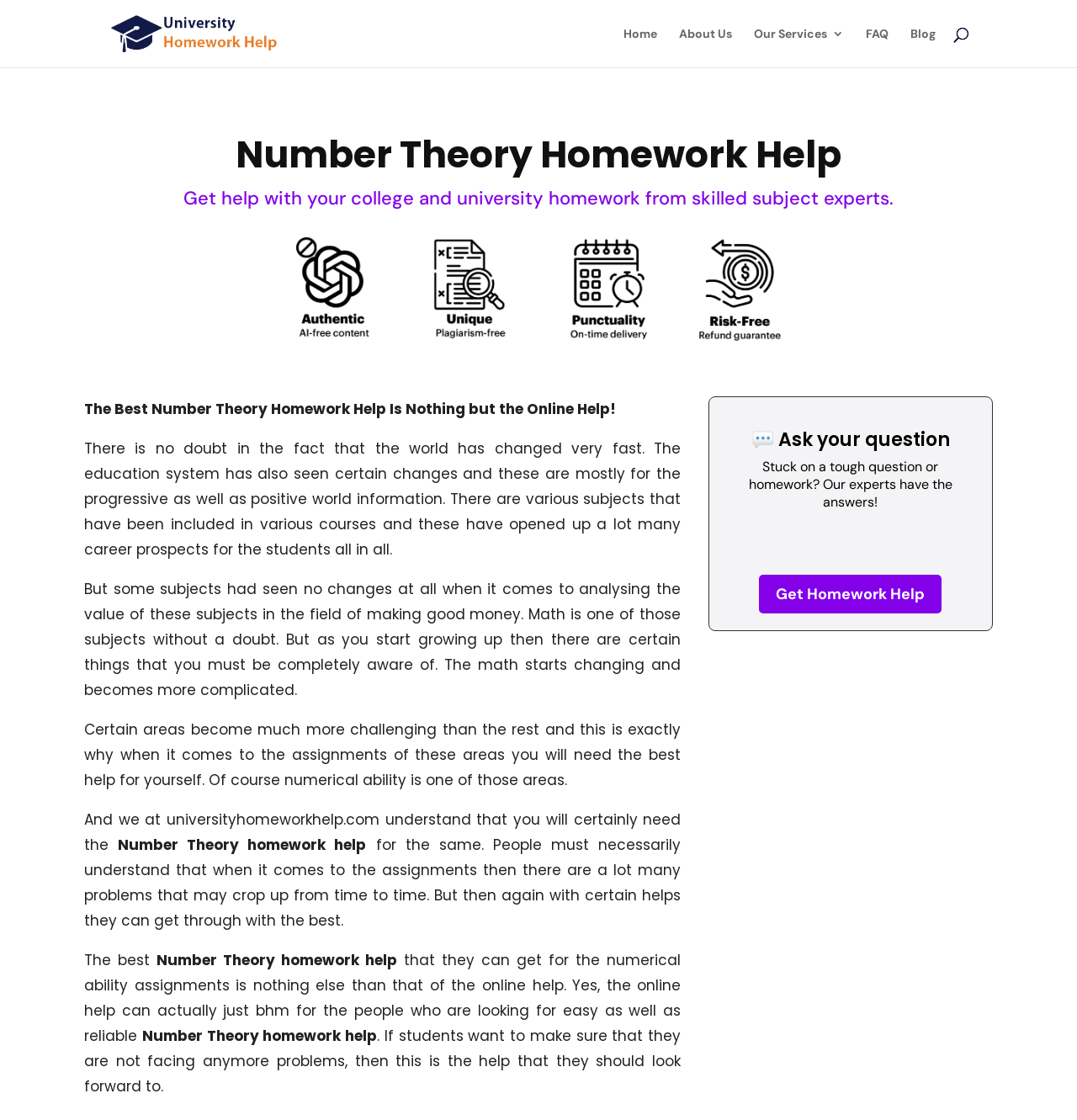Can you find and provide the title of the webpage?

Number Theory Homework Help